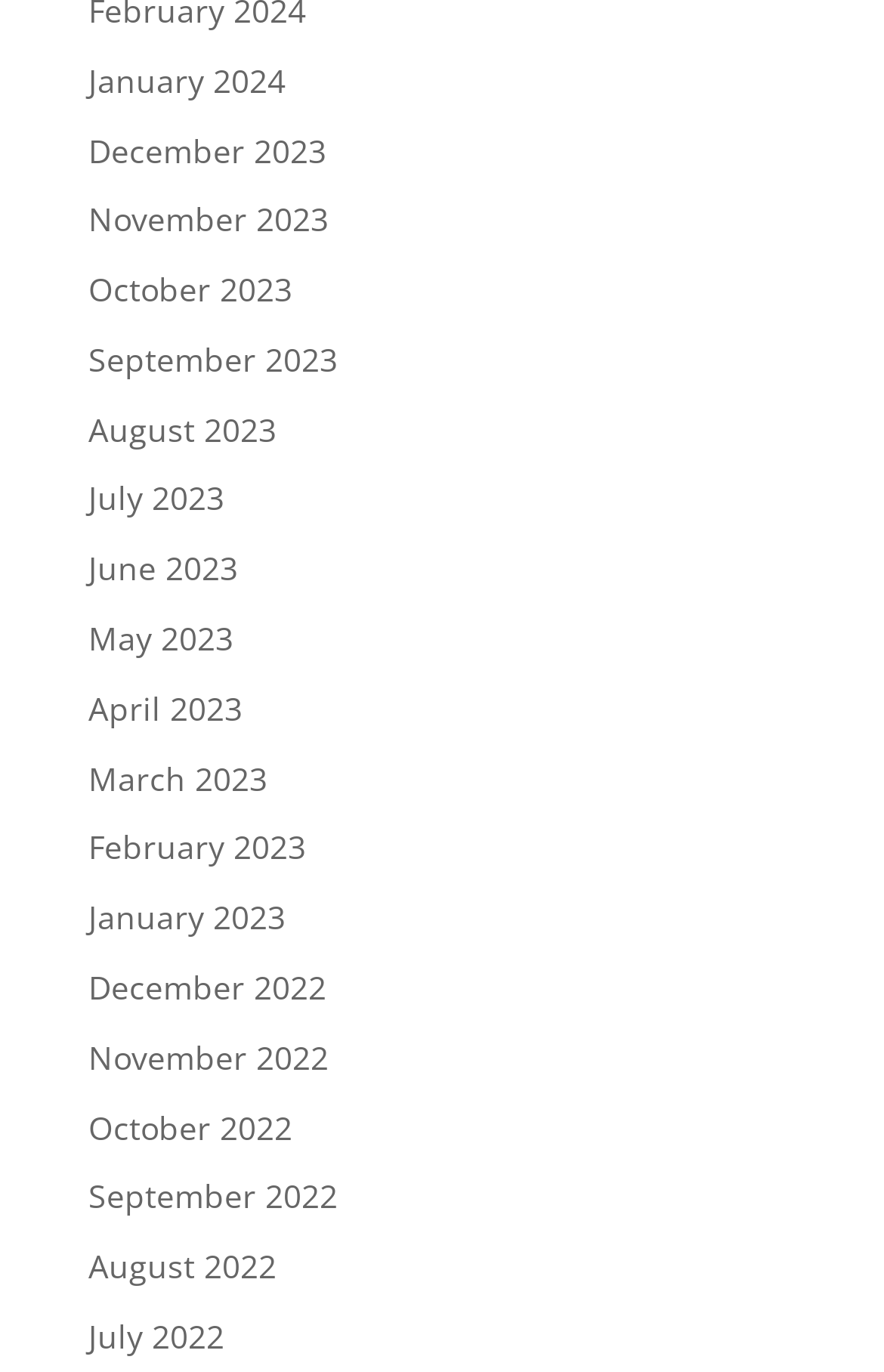What is the latest month listed in the first half of the list?
Give a one-word or short-phrase answer derived from the screenshot.

June 2023